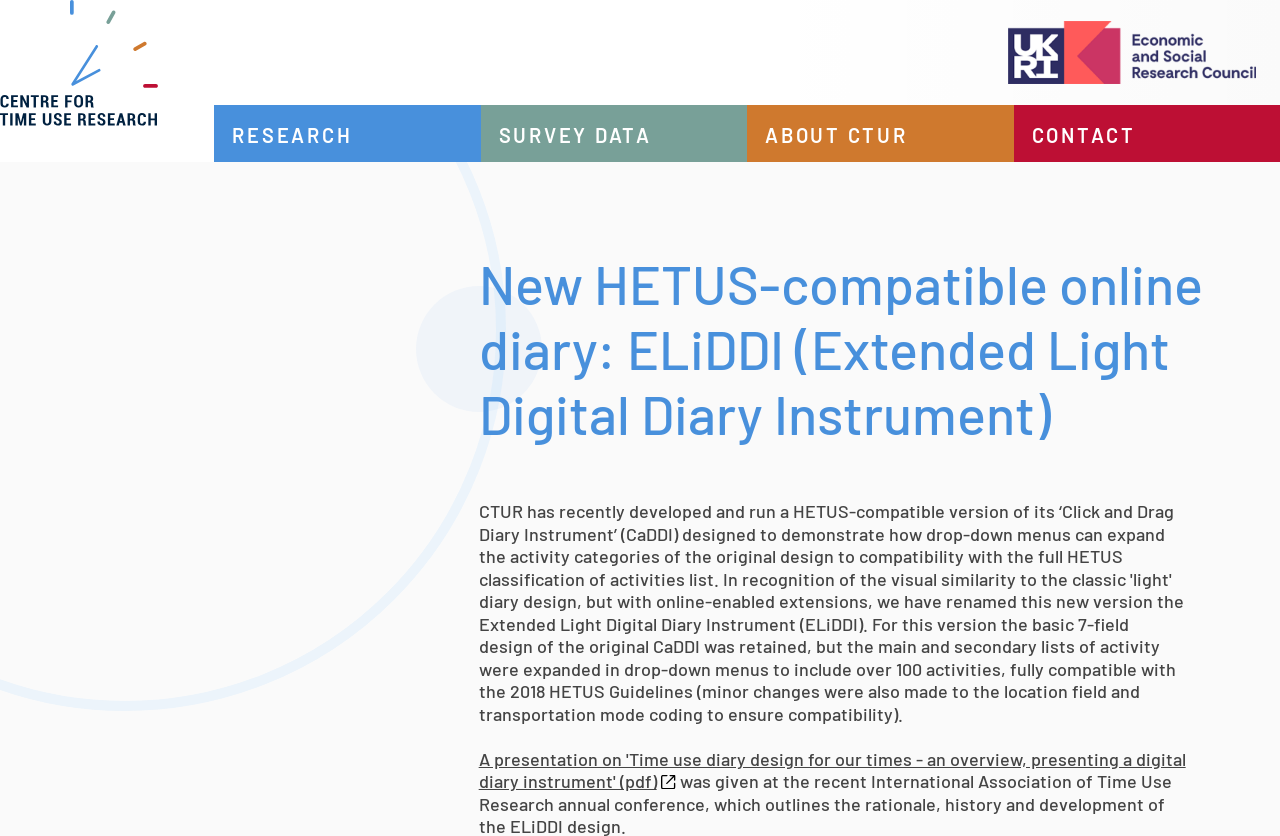What is the format of the presentation link?
Using the screenshot, give a one-word or short phrase answer.

pdf